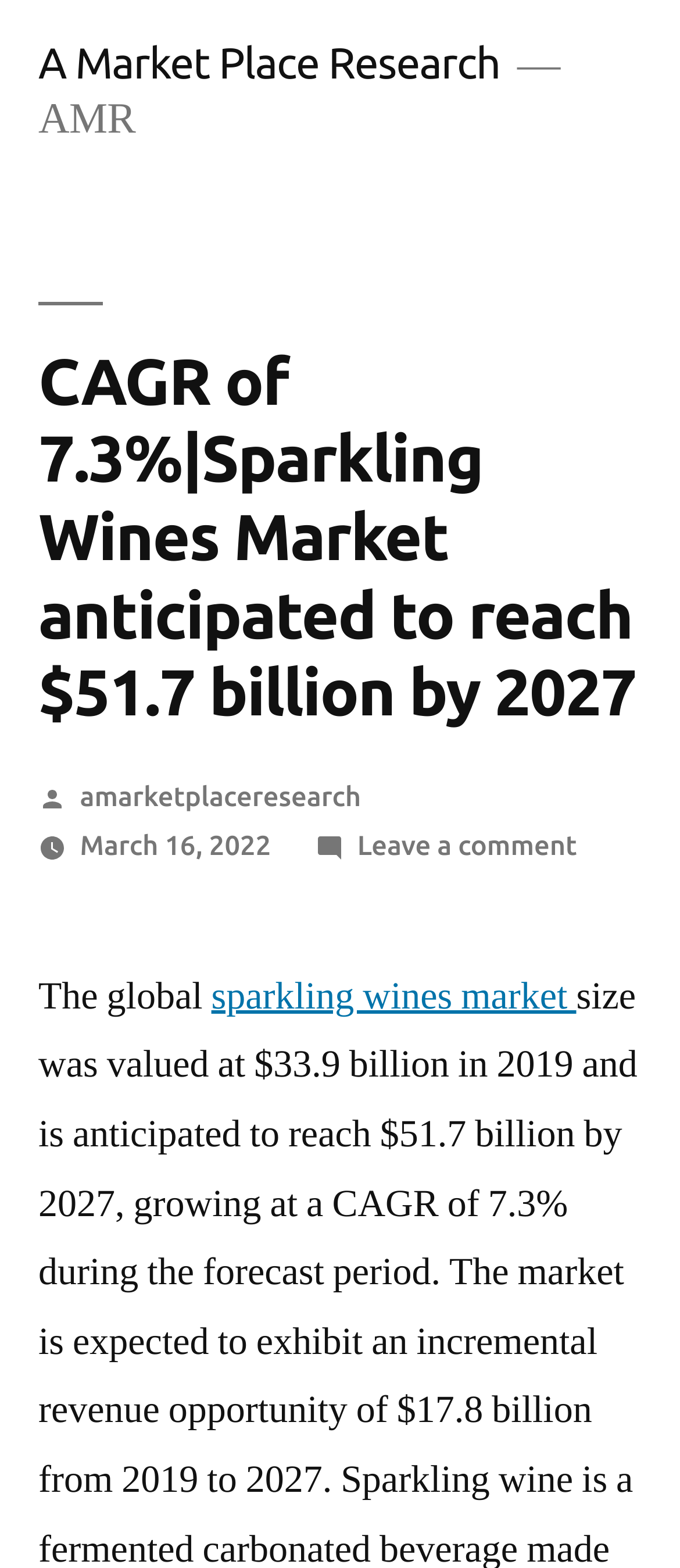Who posted the article?
From the screenshot, supply a one-word or short-phrase answer.

amarketplaceresearch